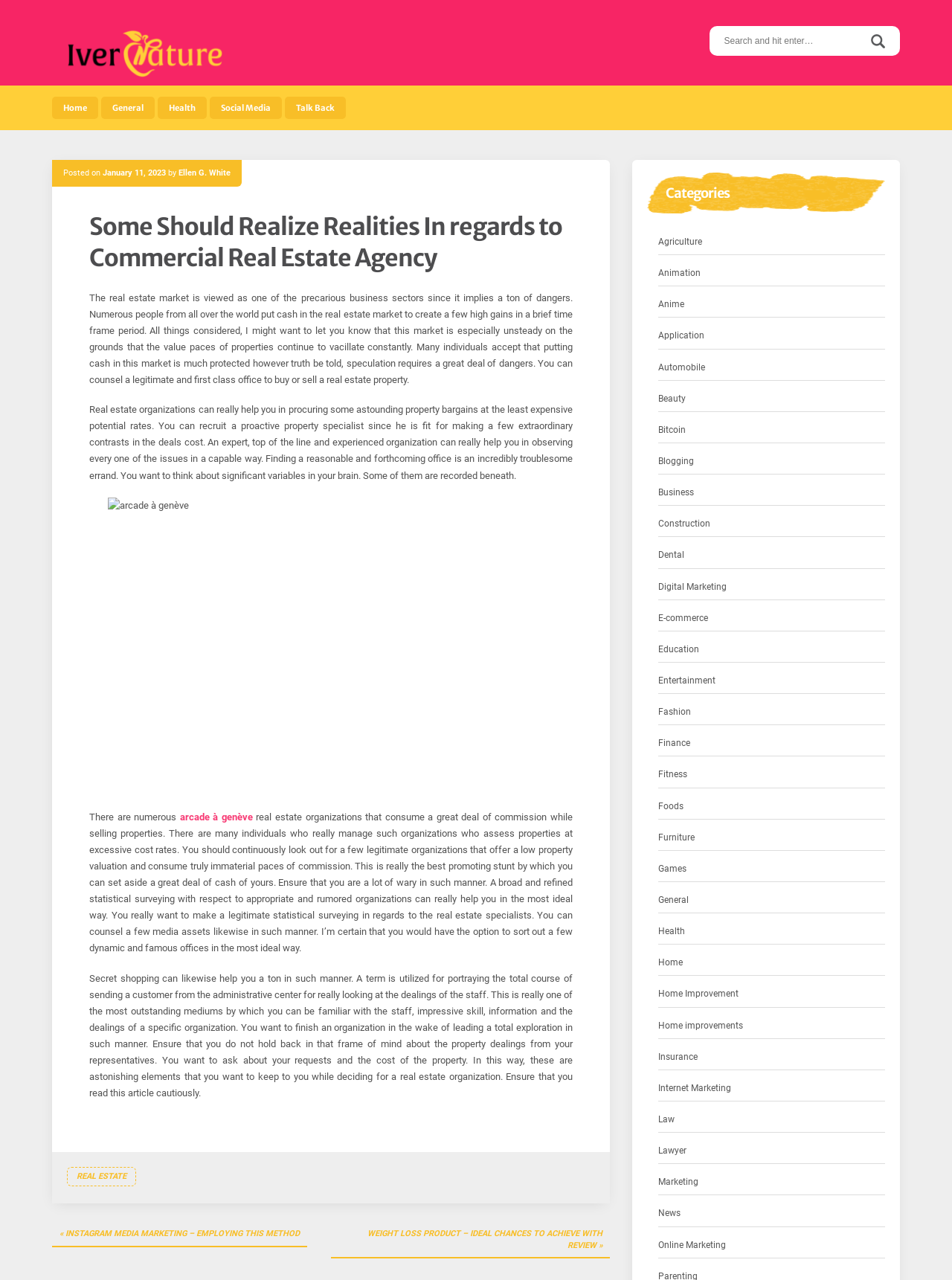Pinpoint the bounding box coordinates of the area that should be clicked to complete the following instruction: "View the author's profile by clicking on 'ABOUT EMILY'". The coordinates must be given as four float numbers between 0 and 1, i.e., [left, top, right, bottom].

None